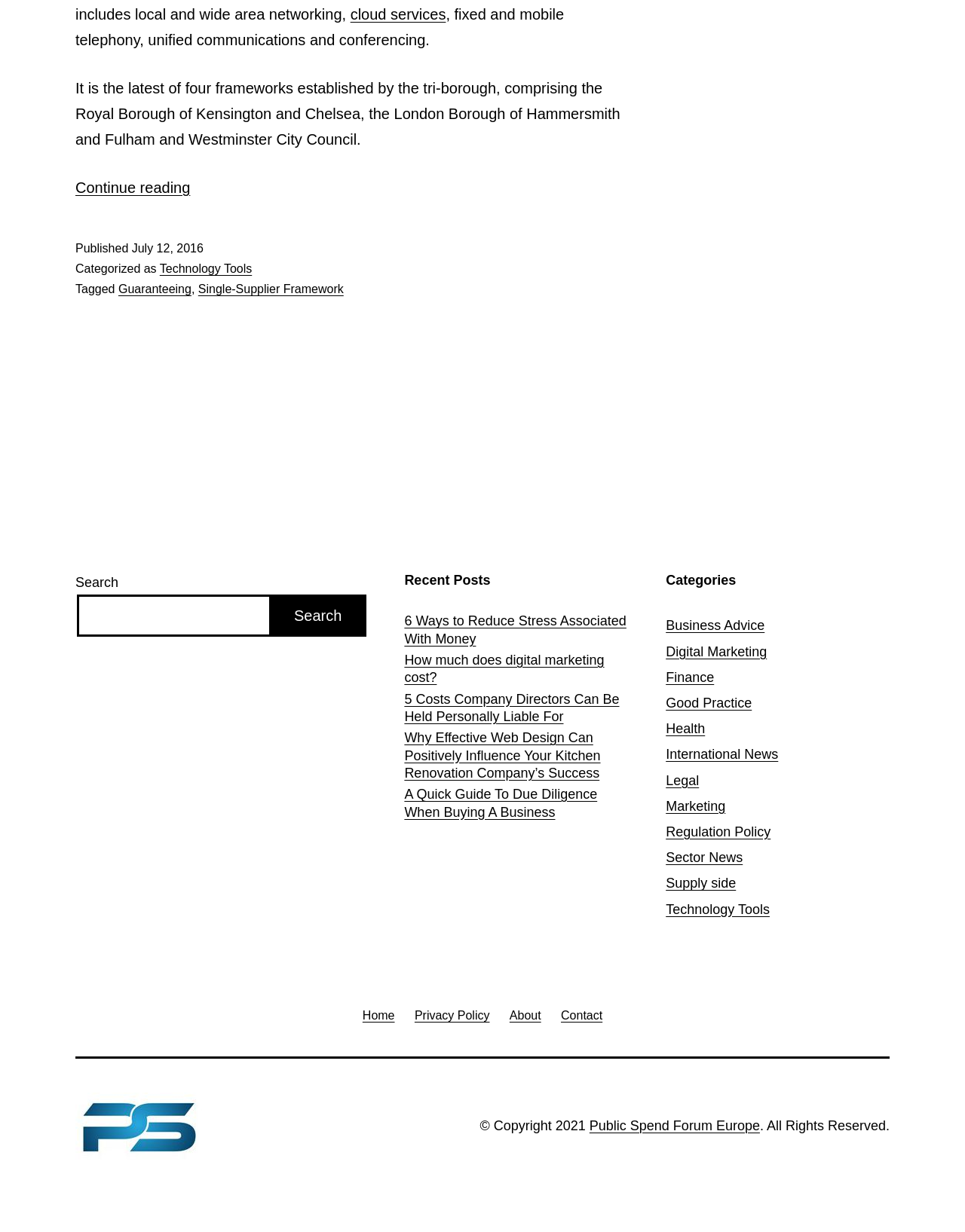Can you give a detailed response to the following question using the information from the image? What is the category of the article '6 Ways to Reduce Stress Associated With Money'?

I found the article '6 Ways to Reduce Stress Associated With Money' in the 'Recent Posts' section, and then I looked for the category of this article in the 'Categories' section. I found that 'Finance' is one of the categories, and since the article title is related to money, I inferred that it belongs to the 'Finance' category.